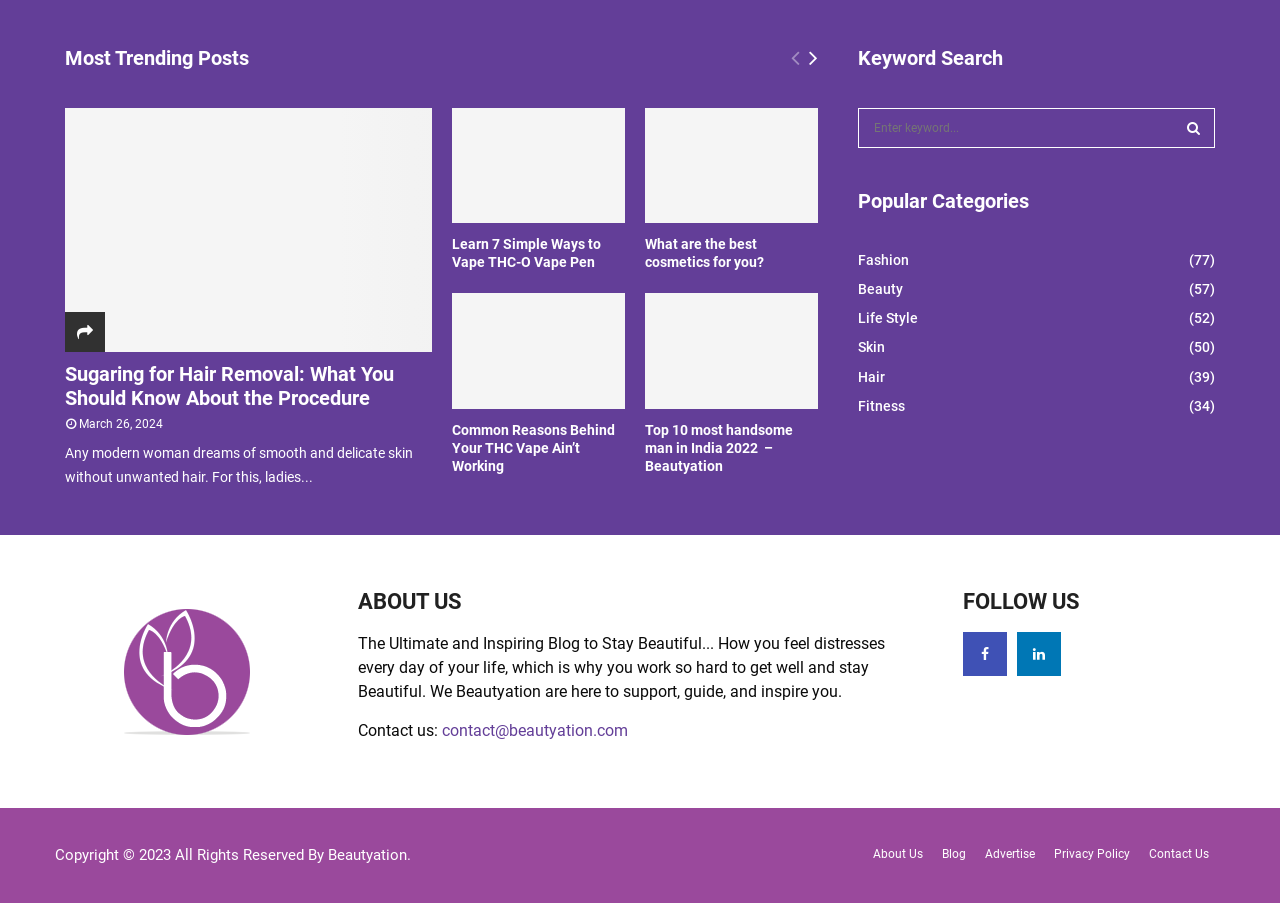Give a succinct answer to this question in a single word or phrase: 
What is the purpose of the search box?

To search for articles